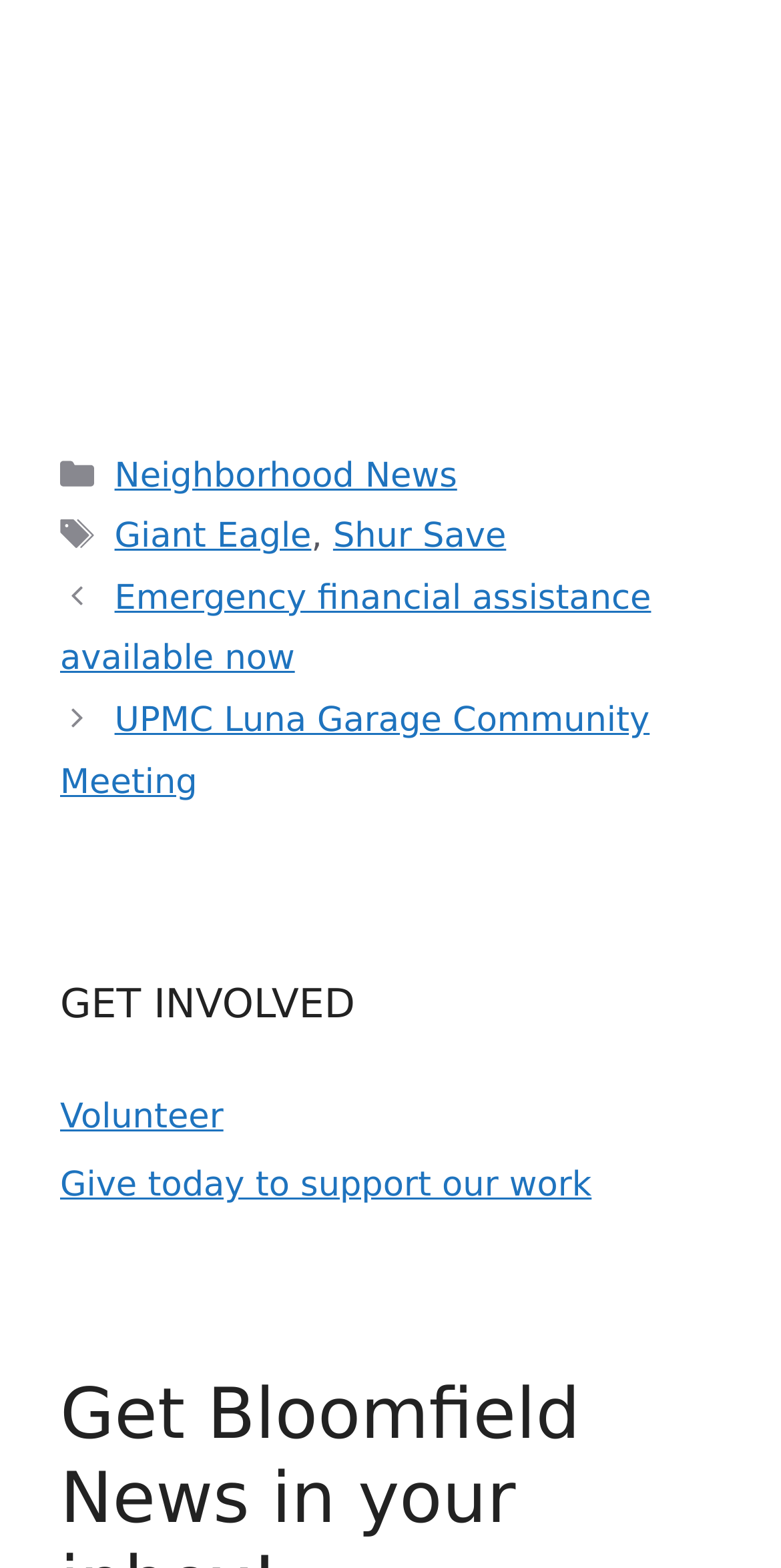Please answer the following question using a single word or phrase: 
How many navigation links are under 'Posts'?

2